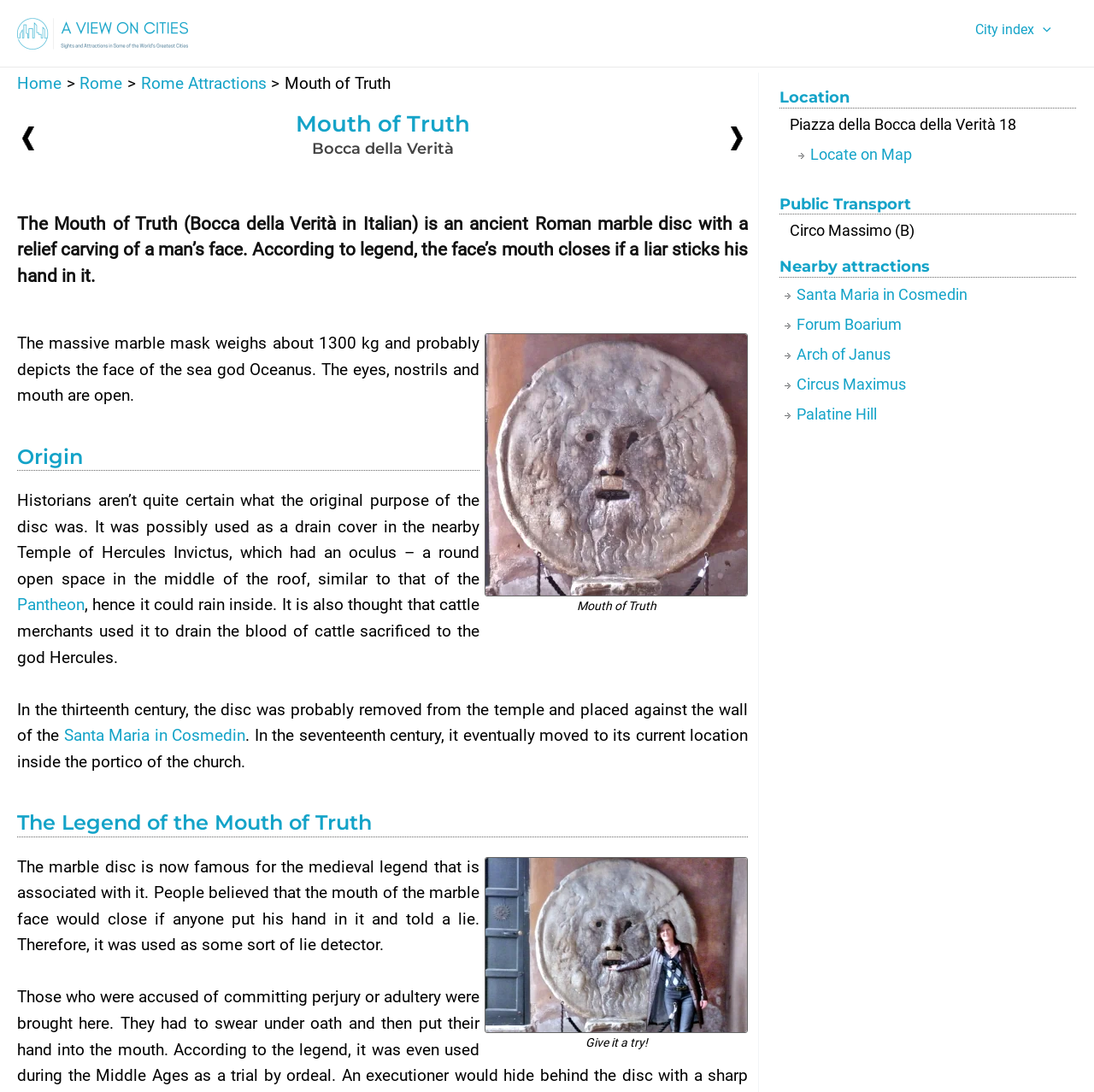Find the headline of the webpage and generate its text content.

Mouth of Truth
Bocca della Verità